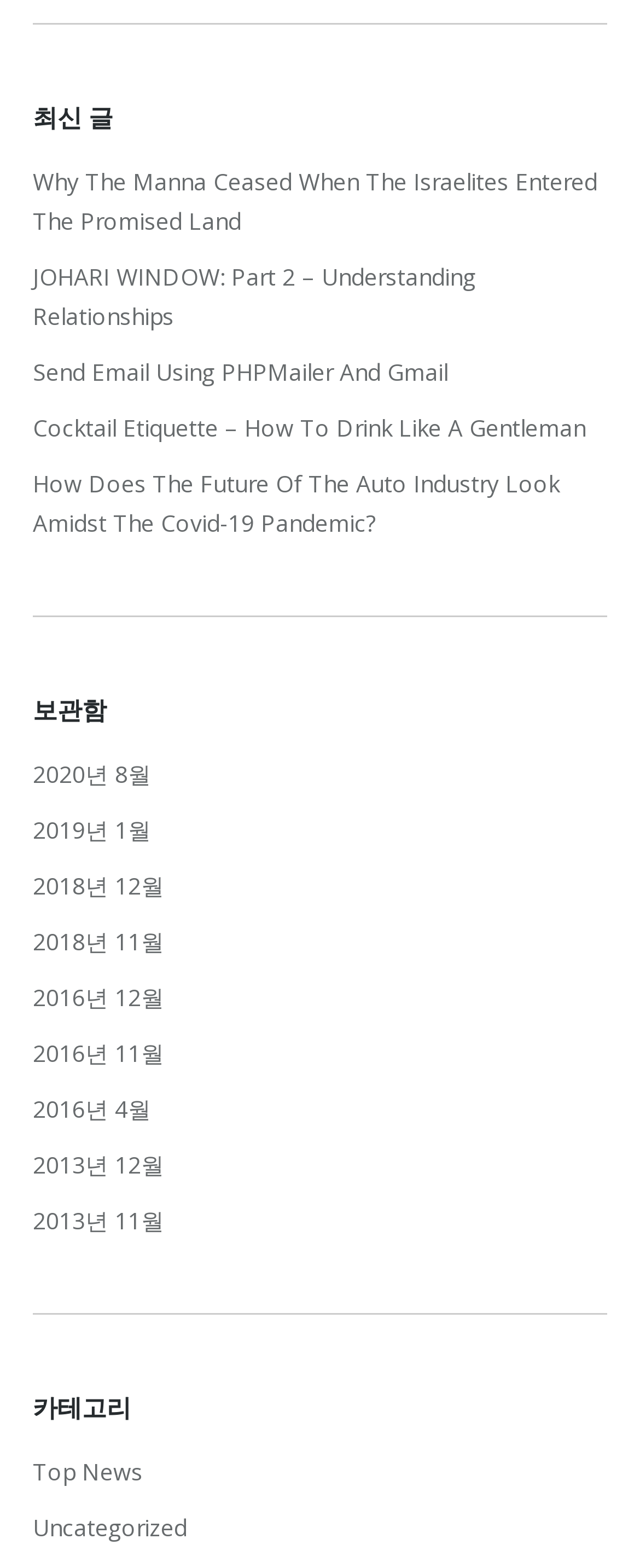Please specify the bounding box coordinates for the clickable region that will help you carry out the instruction: "Explore the Top News category".

[0.051, 0.926, 0.223, 0.952]